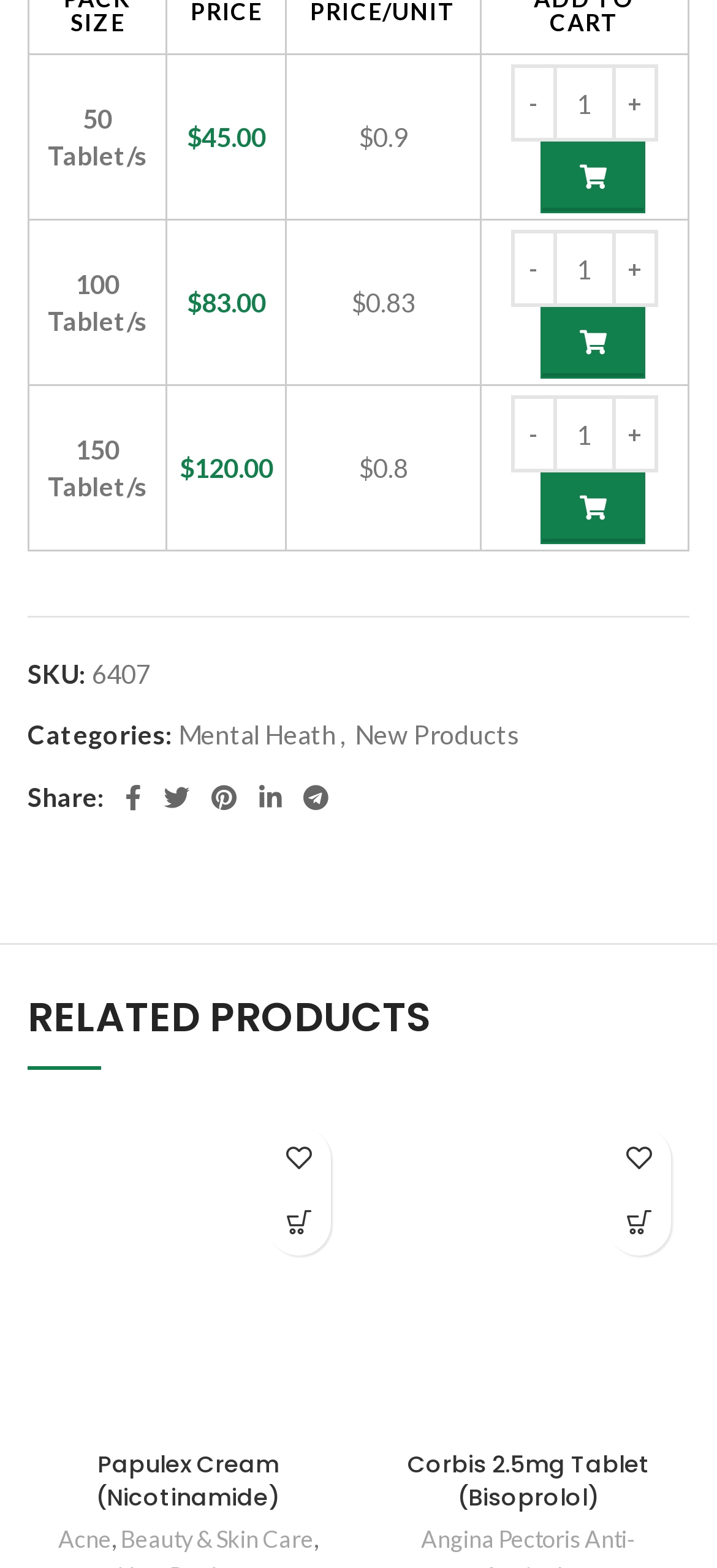Using the information in the image, give a detailed answer to the following question: What are the social media links available on this webpage?

The social media links are located below the 'Share:' label. There are five social media links available, namely Facebook, Twitter, Pinterest, Linkedin, and Telegram.